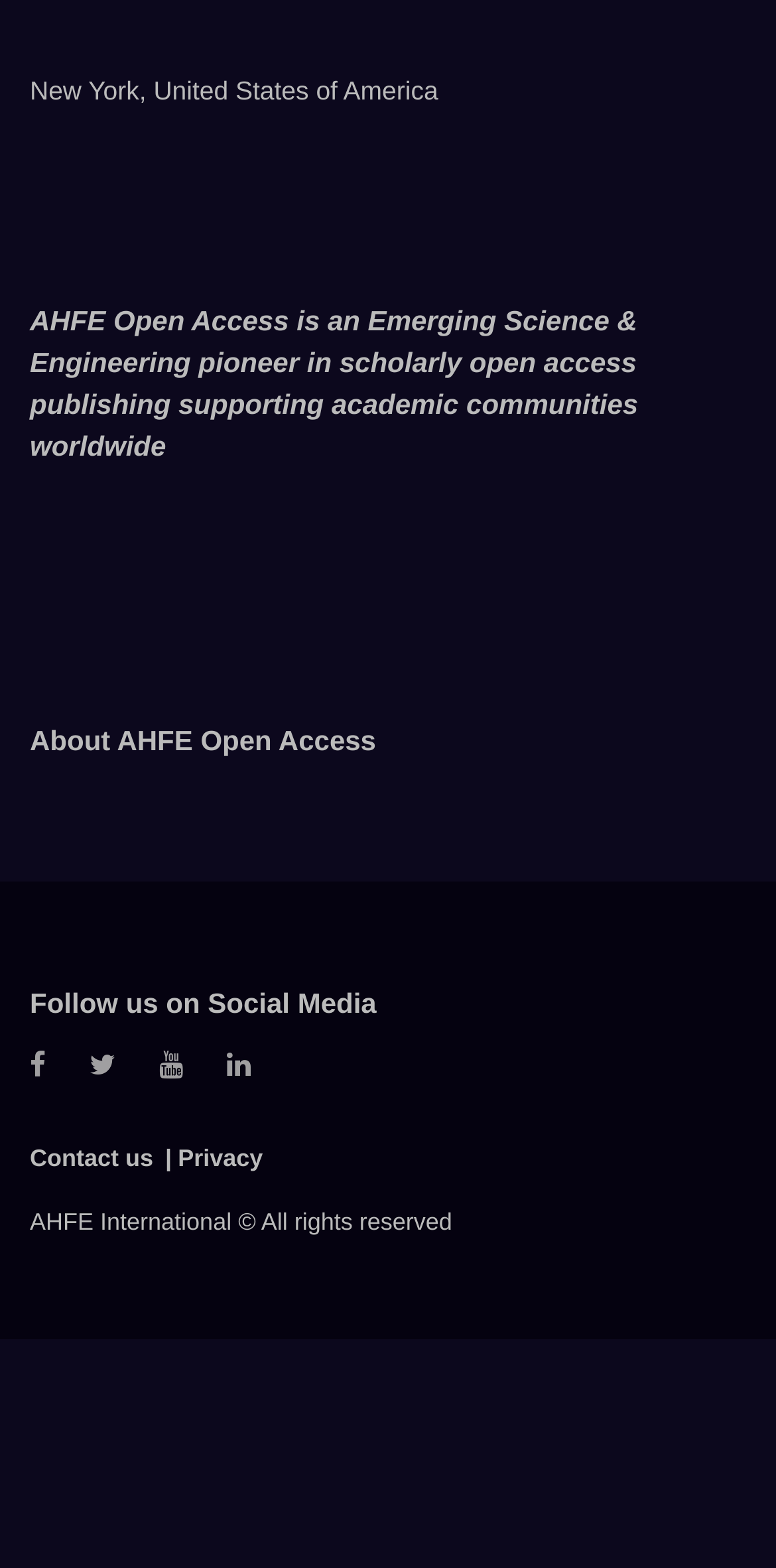What social media platforms are available?
Using the information from the image, give a concise answer in one word or a short phrase.

Four platforms